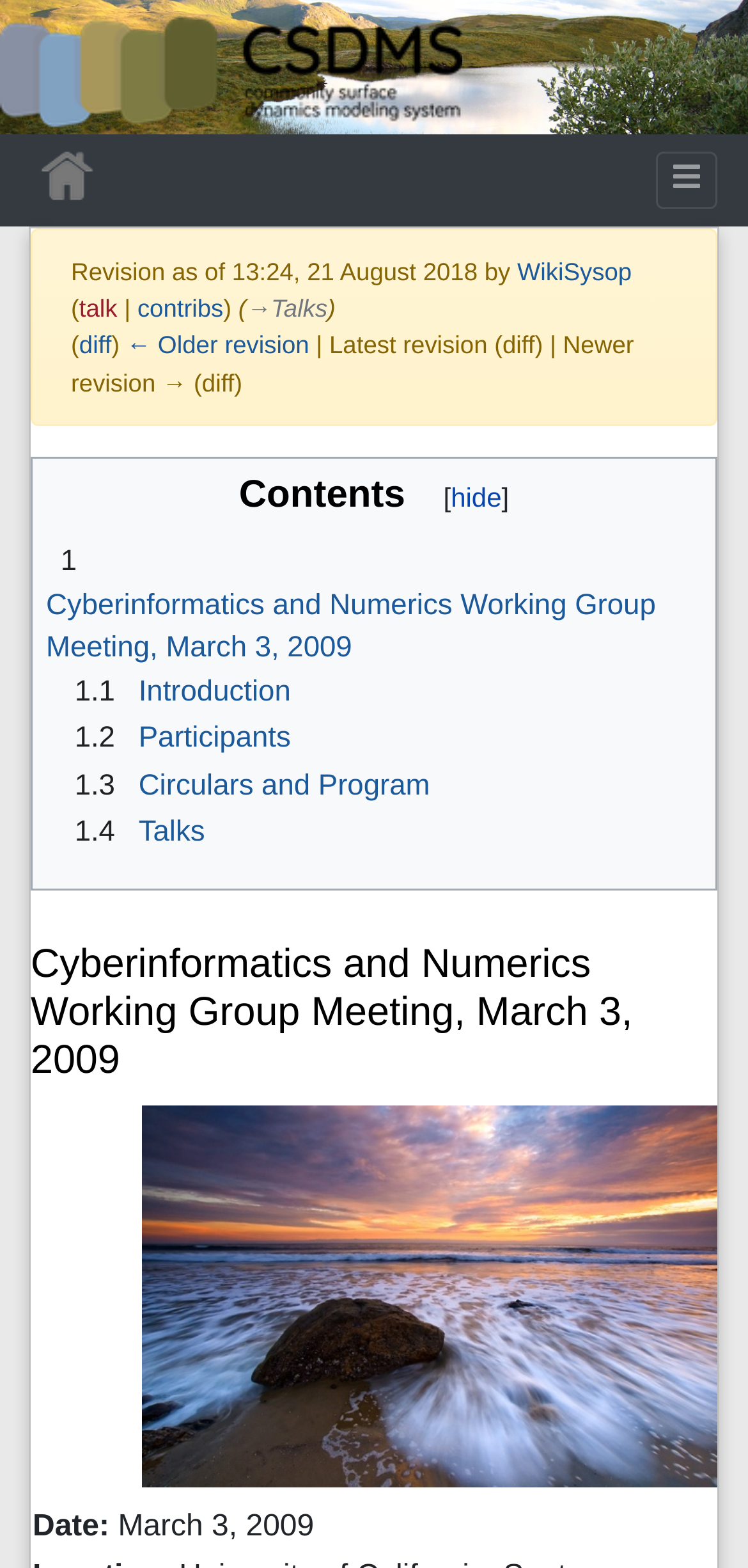What is the license under which the photo is used?
Craft a detailed and extensive response to the question.

The license under which the photo is used can be found in the caption of the photo, which says 'Photo by Flickr user BURИBLUE used under a Creative Commons license'.